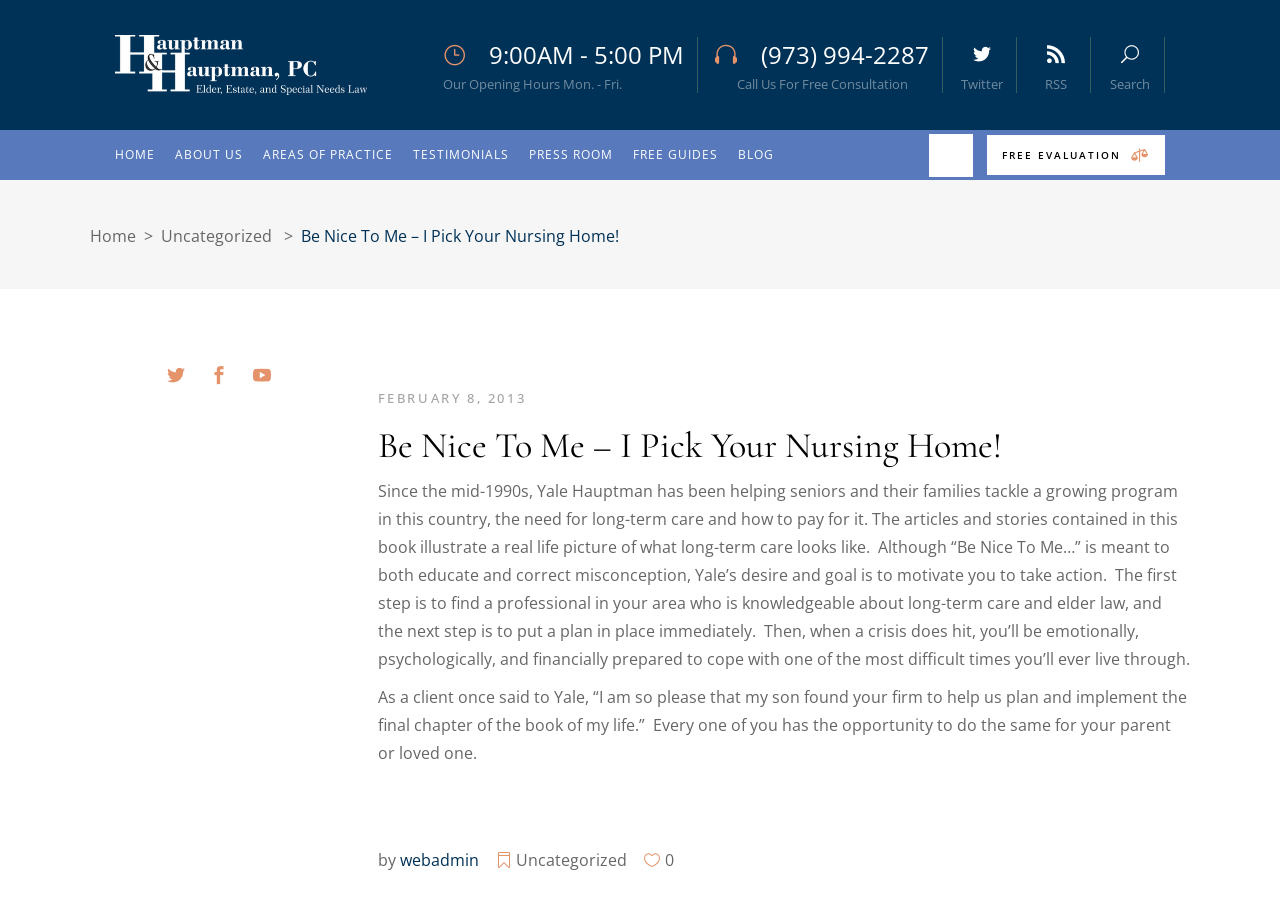Locate the bounding box coordinates of the region to be clicked to comply with the following instruction: "Read the blog". The coordinates must be four float numbers between 0 and 1, in the form [left, top, right, bottom].

[0.569, 0.152, 0.612, 0.192]